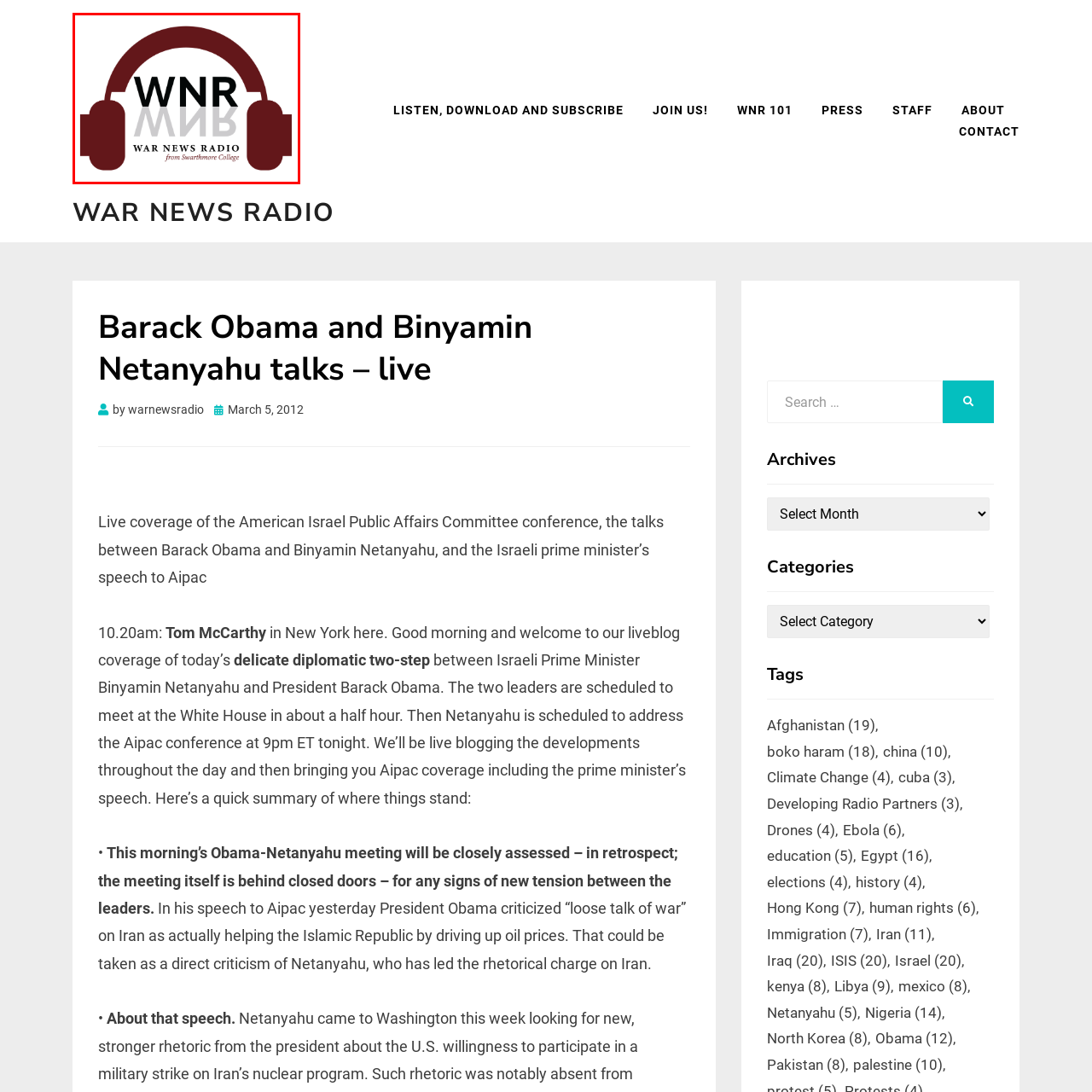Concentrate on the image bordered by the red line and give a one-word or short phrase answer to the following question:
What is the affiliation of War News Radio?

Swarthmore College